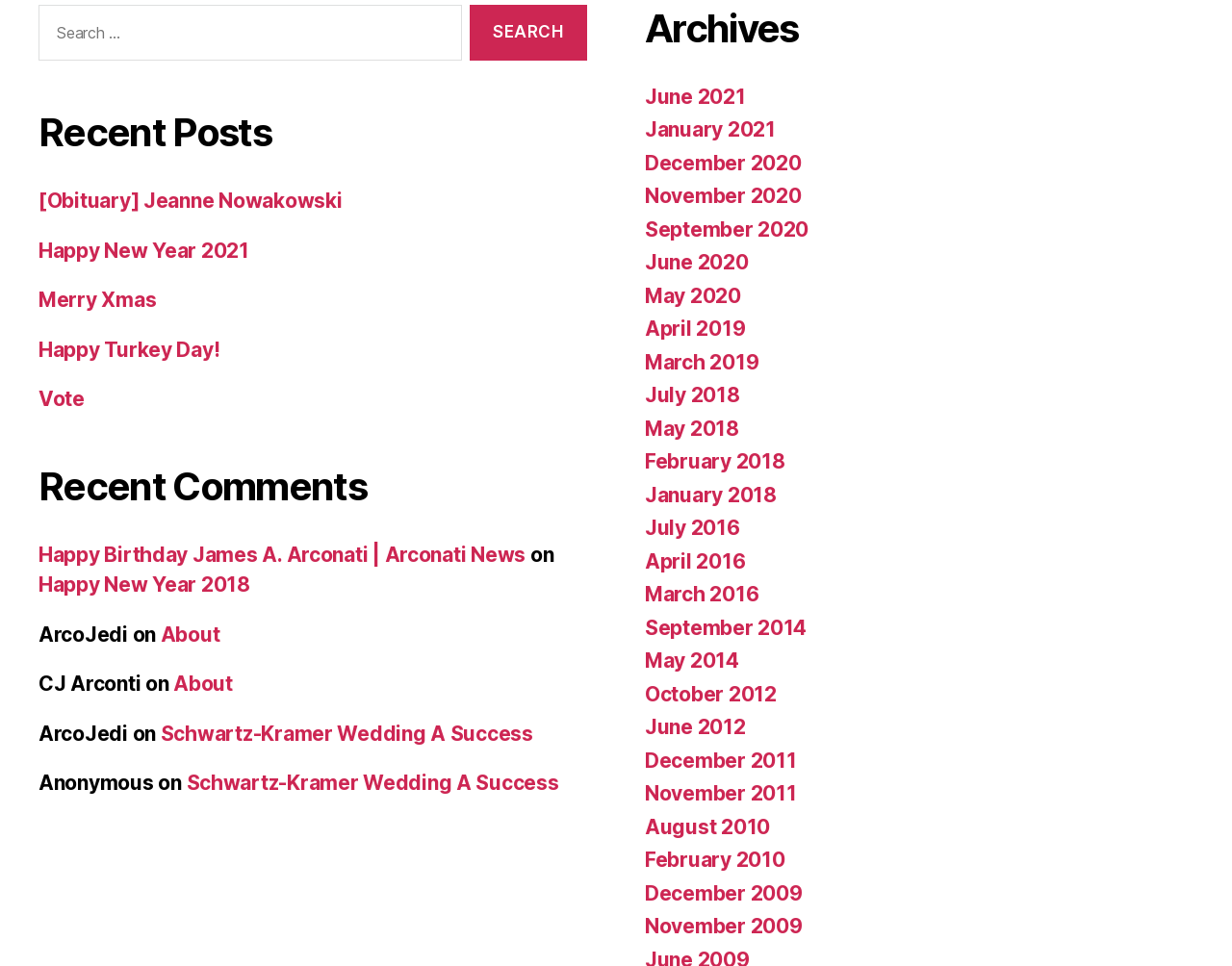Locate the bounding box coordinates of the element I should click to achieve the following instruction: "Read recent comment 'Happy Birthday James A. Arconati | Arconati News'".

[0.031, 0.561, 0.427, 0.586]